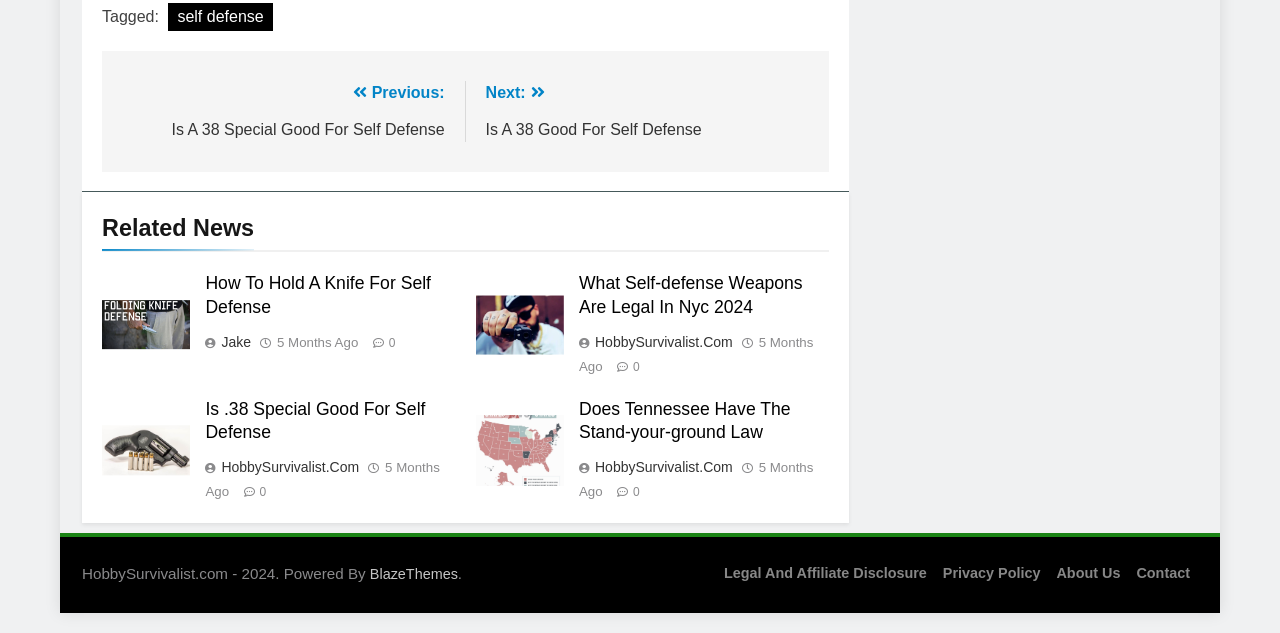Please give a one-word or short phrase response to the following question: 
How many related news articles are shown?

4